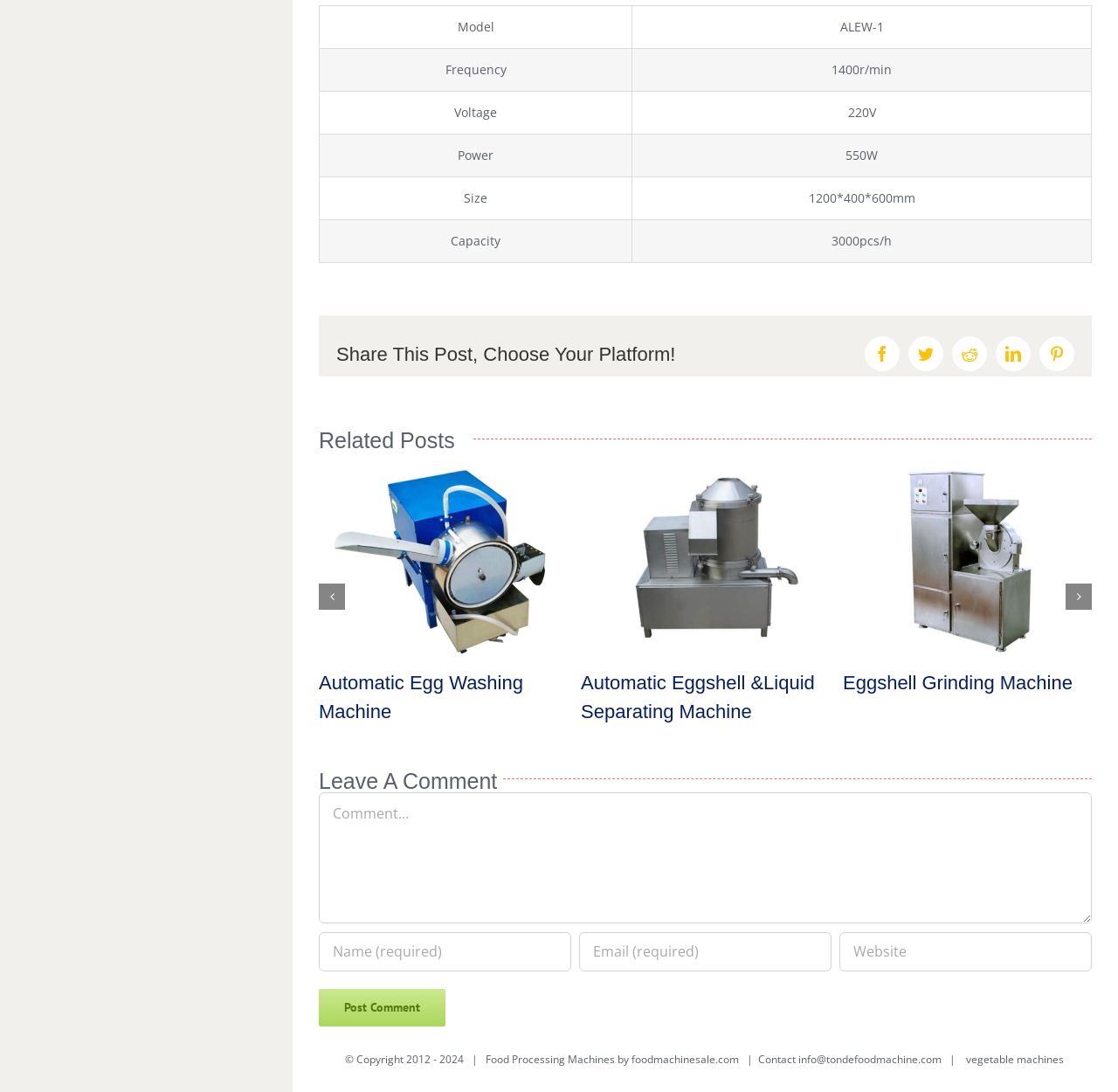Pinpoint the bounding box coordinates of the clickable element needed to complete the instruction: "Click the Previous slide button". The coordinates should be provided as four float numbers between 0 and 1: [left, top, right, bottom].

[0.285, 0.534, 0.309, 0.558]